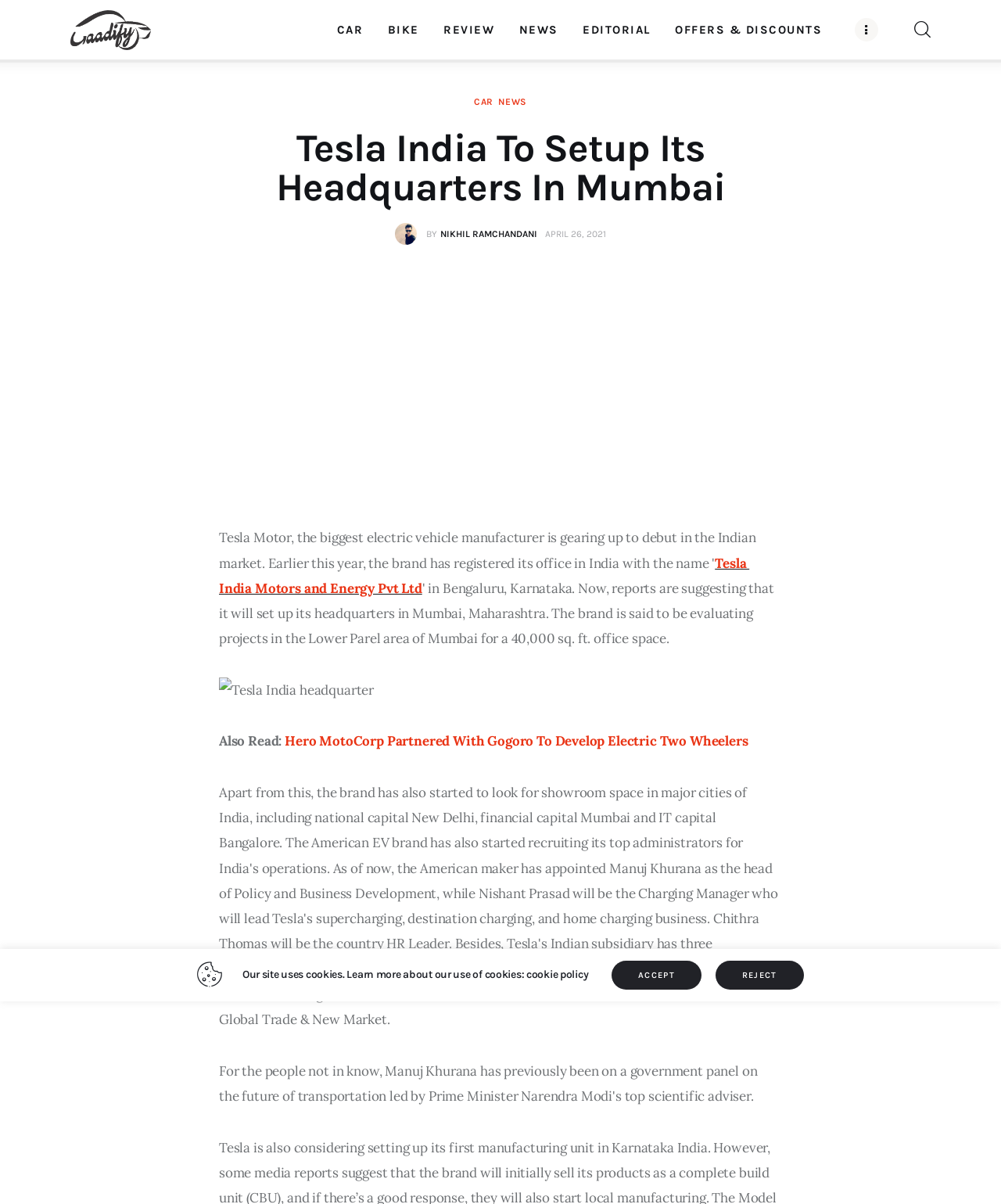Locate and provide the bounding box coordinates for the HTML element that matches this description: "Car".

[0.0, 0.0, 0.126, 0.033]